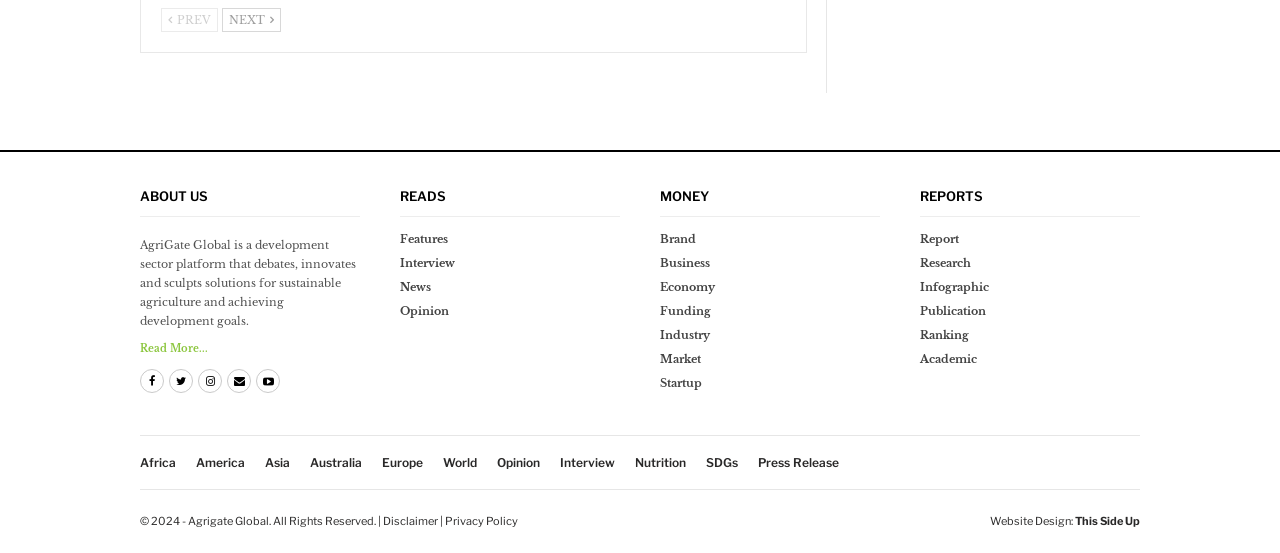What is the copyright year?
Please use the image to provide an in-depth answer to the question.

I looked for a static text element that mentions the copyright year. I found an element with the text ' 2024 - Agrigate Global. All Rights Reserved. |', which indicates that the copyright year is 2024.